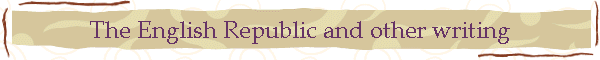From the details in the image, provide a thorough response to the question: What is the purpose of the header?

The caption suggests that the header 'likely serves as the title for a webpage or a section', implying that its purpose is to provide a title for a webpage or section related to literary works.